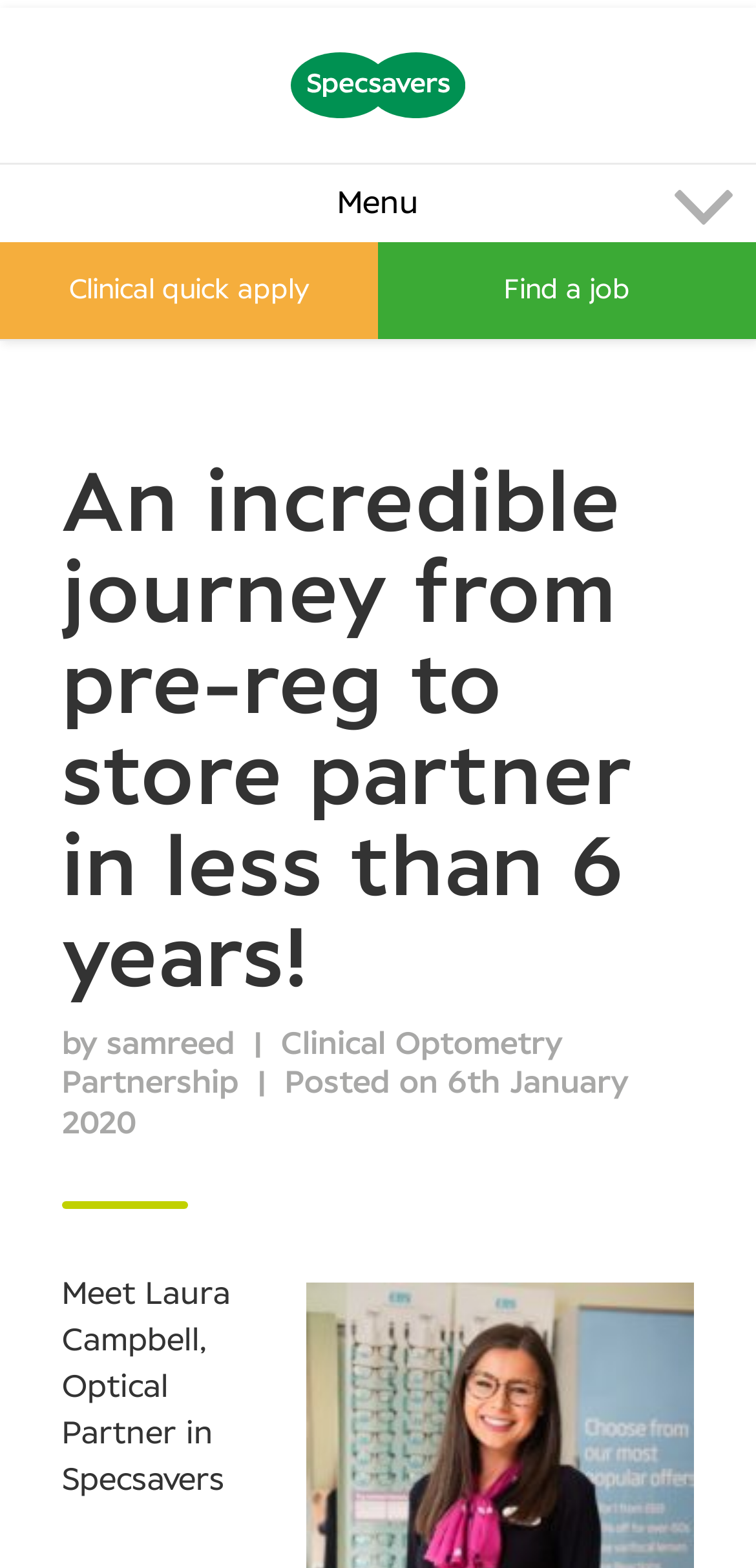What is the category of the article posted on January 6th, 2020?
Please analyze the image and answer the question with as much detail as possible.

The webpage mentions a link '6th January 2020' which is related to an article, and the category of this article is mentioned as 'Clinical' in the breadcrumb navigation.